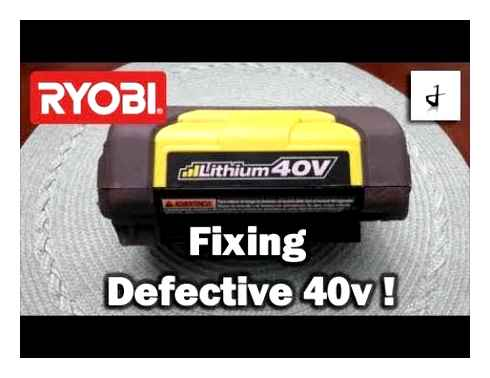Give a thorough description of the image, including any visible elements and their relationships.

The image features a Ryobi 40V battery prominently displayed on a textured surface, emphasizing the product's design and branding. The battery casing is predominantly black with yellow accents, showcasing the "Lithium 40V" label, which indicates its compatibility with Ryobi's range of outdoor power tools. The top section of the battery has the Ryobi logo in bold red, enhancing brand recognition. 

Superimposed on the image is the text "Fixing Defective 40v!" in a large, bold font that captures attention, suggesting that the content revolves around repairing or troubleshooting issues with this particular battery model. This indicates that the battery may be featured in a tutorial or informative guide aimed at users encountering problems with their Ryobi tools. Overall, the image conveys a clear message relevant to Ryobi product users who are interested in maintenance and problem-solving for their battery-operated devices.